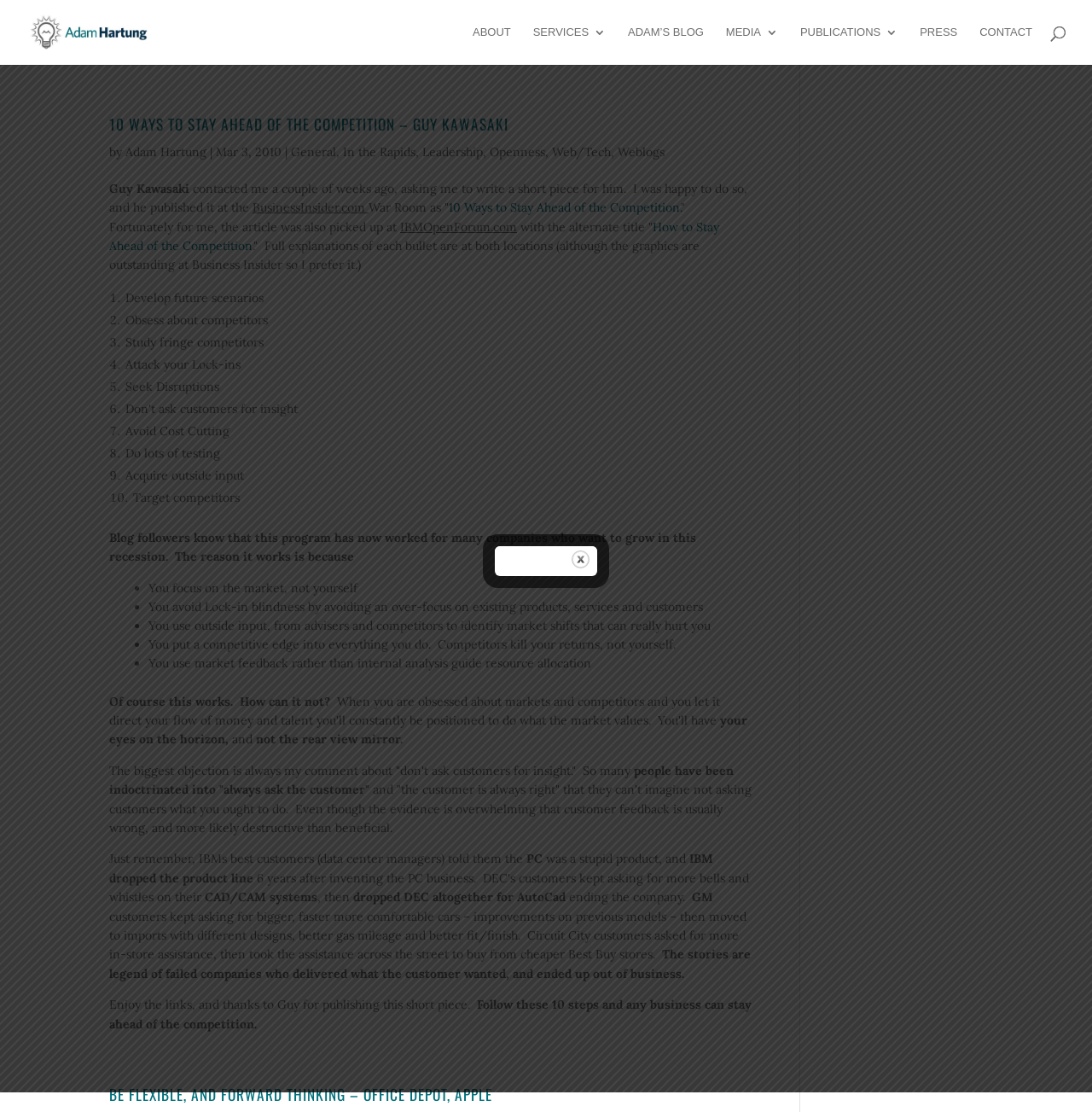What is the author's advice on how to allocate resources?
Using the information presented in the image, please offer a detailed response to the question.

I found this information by reading the text content of the static text element which says 'You use market feedback rather than internal analysis guide resource allocation'.